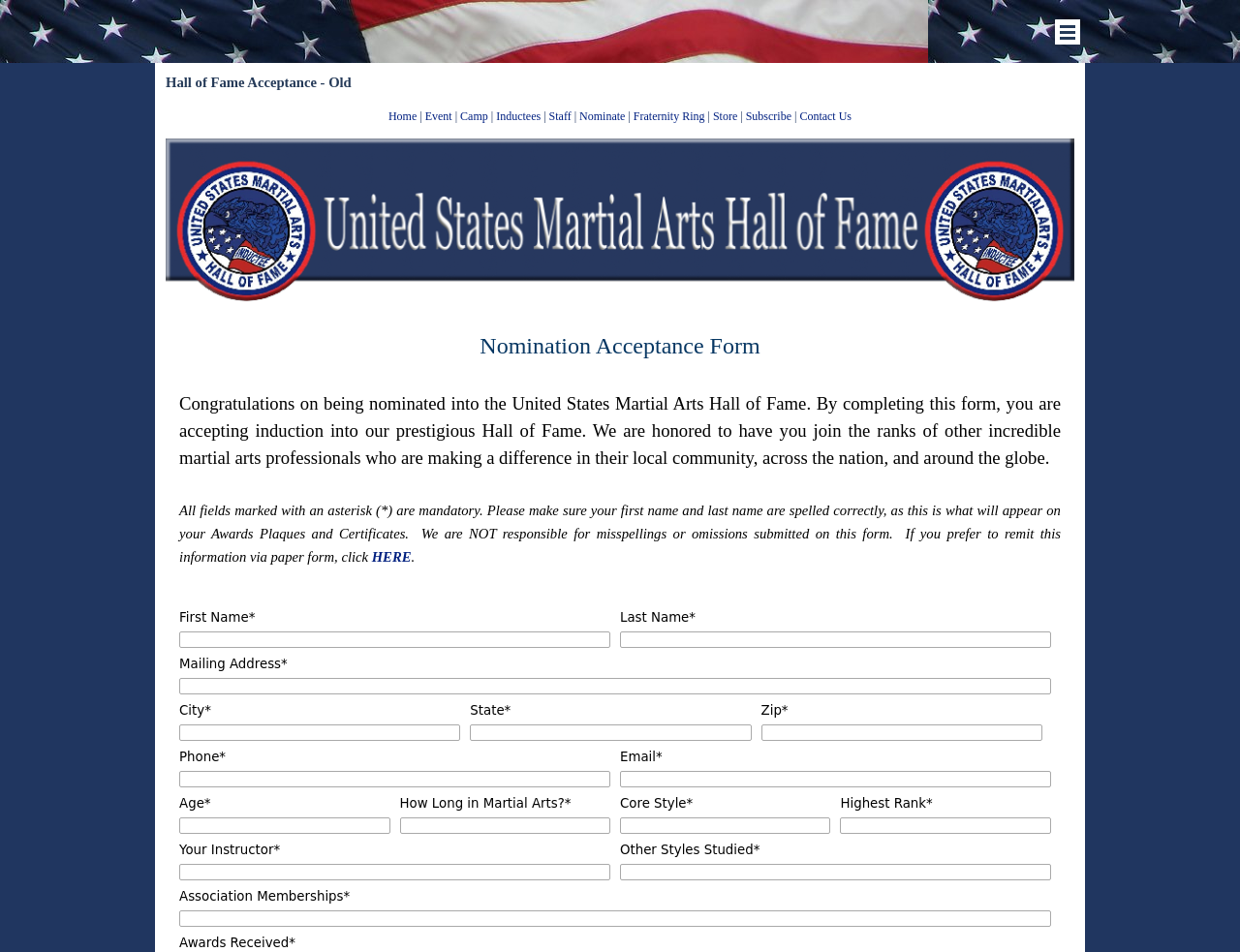What information is required to be spelled correctly?
Look at the image and provide a short answer using one word or a phrase.

First name and last name